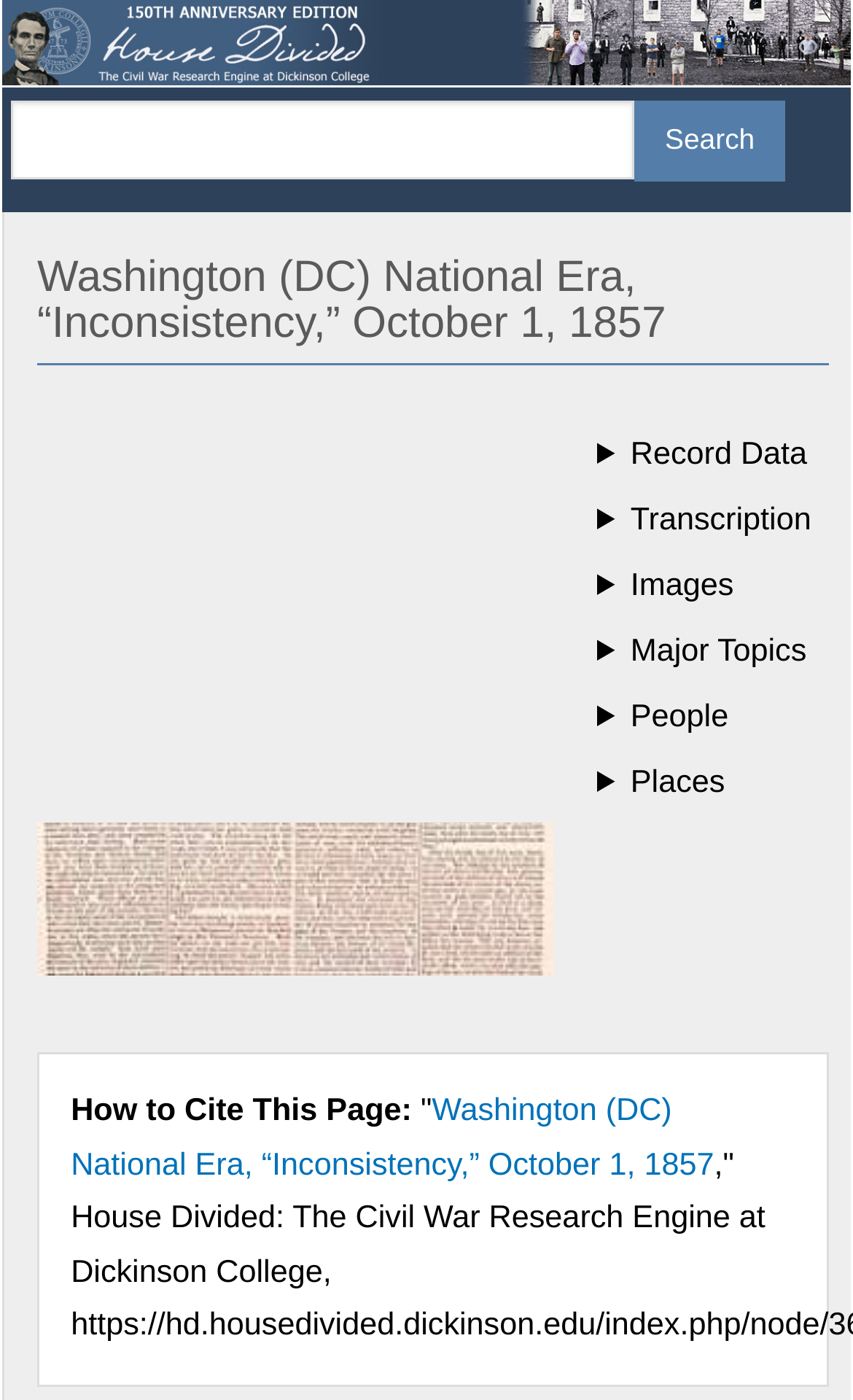Analyze the image and give a detailed response to the question:
What is the text above the 'Search' button?

I found the answer by looking at the textbox element above the 'Search' button which is empty, indicating that there is no text above the 'Search' button.